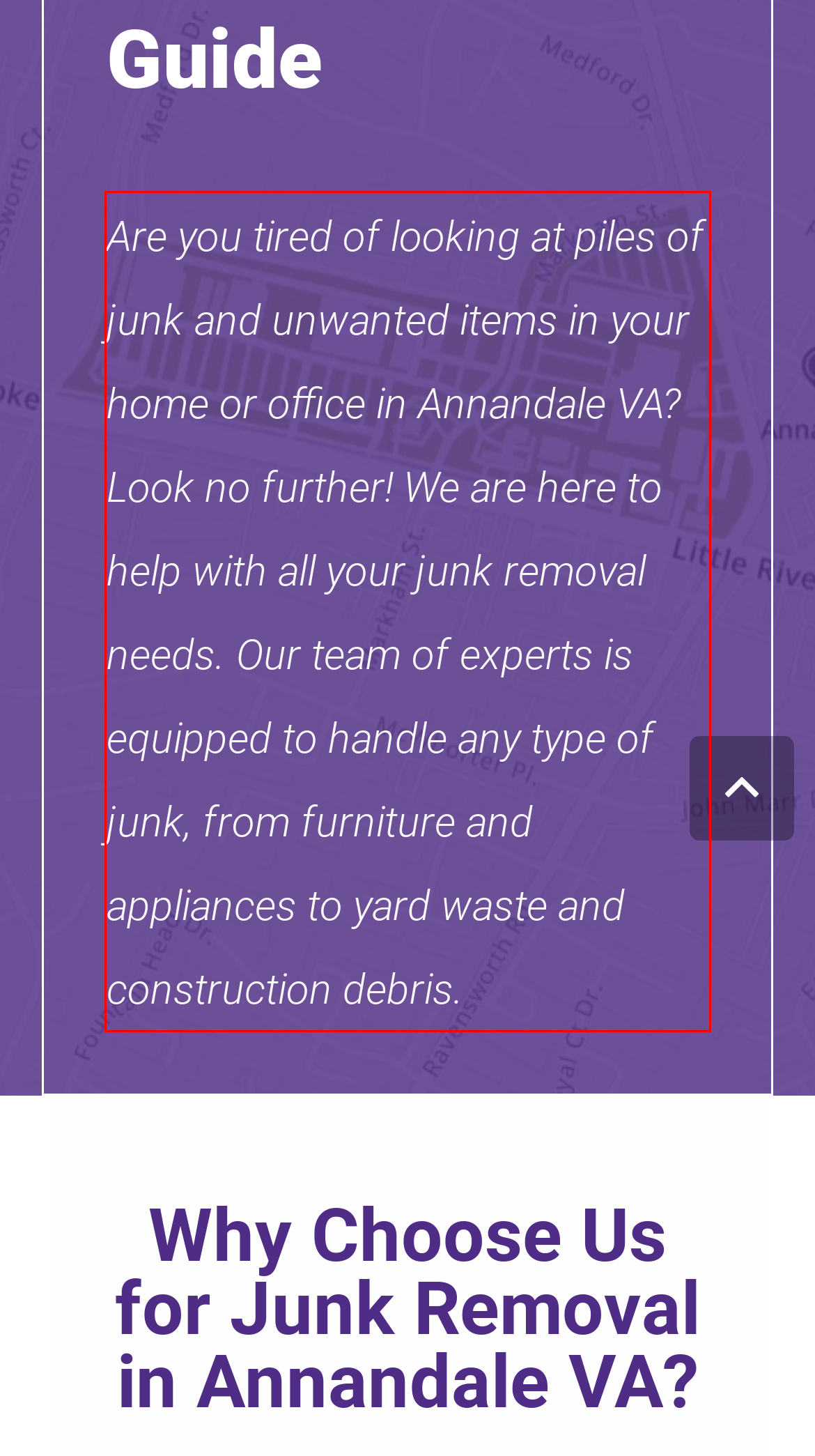Identify the text inside the red bounding box on the provided webpage screenshot by performing OCR.

Are you tired of looking at piles of junk and unwanted items in your home or office in Annandale VA? Look no further! We are here to help with all your junk removal needs. Our team of experts is equipped to handle any type of junk, from furniture and appliances to yard waste and construction debris.